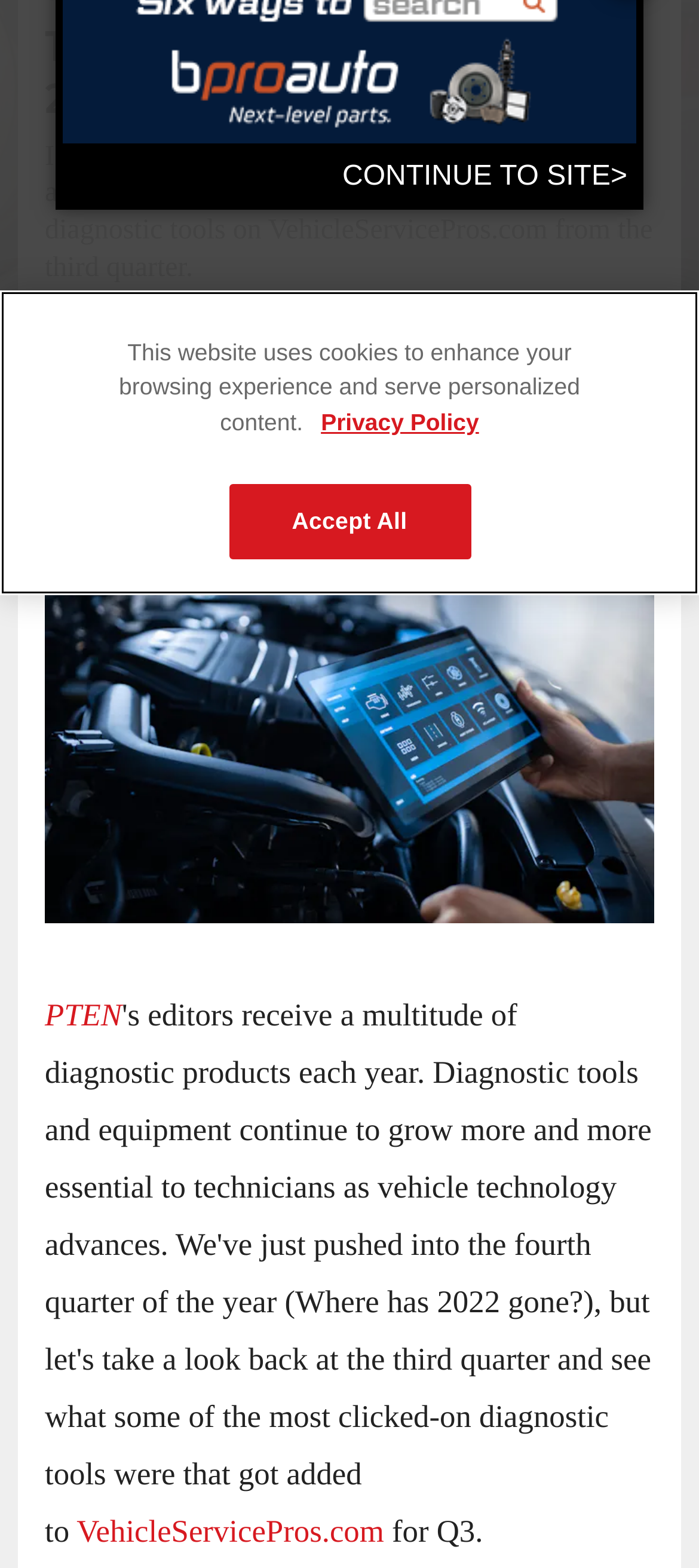For the given element description https://www.youtube.com/channel/UCxBEkpoYgmG0r34_B3mOr4Q, determine the bounding box coordinates of the UI element. The coordinates should follow the format (top-left x, top-left y, bottom-right x, bottom-right y) and be within the range of 0 to 1.

[0.041, 0.933, 0.118, 0.967]